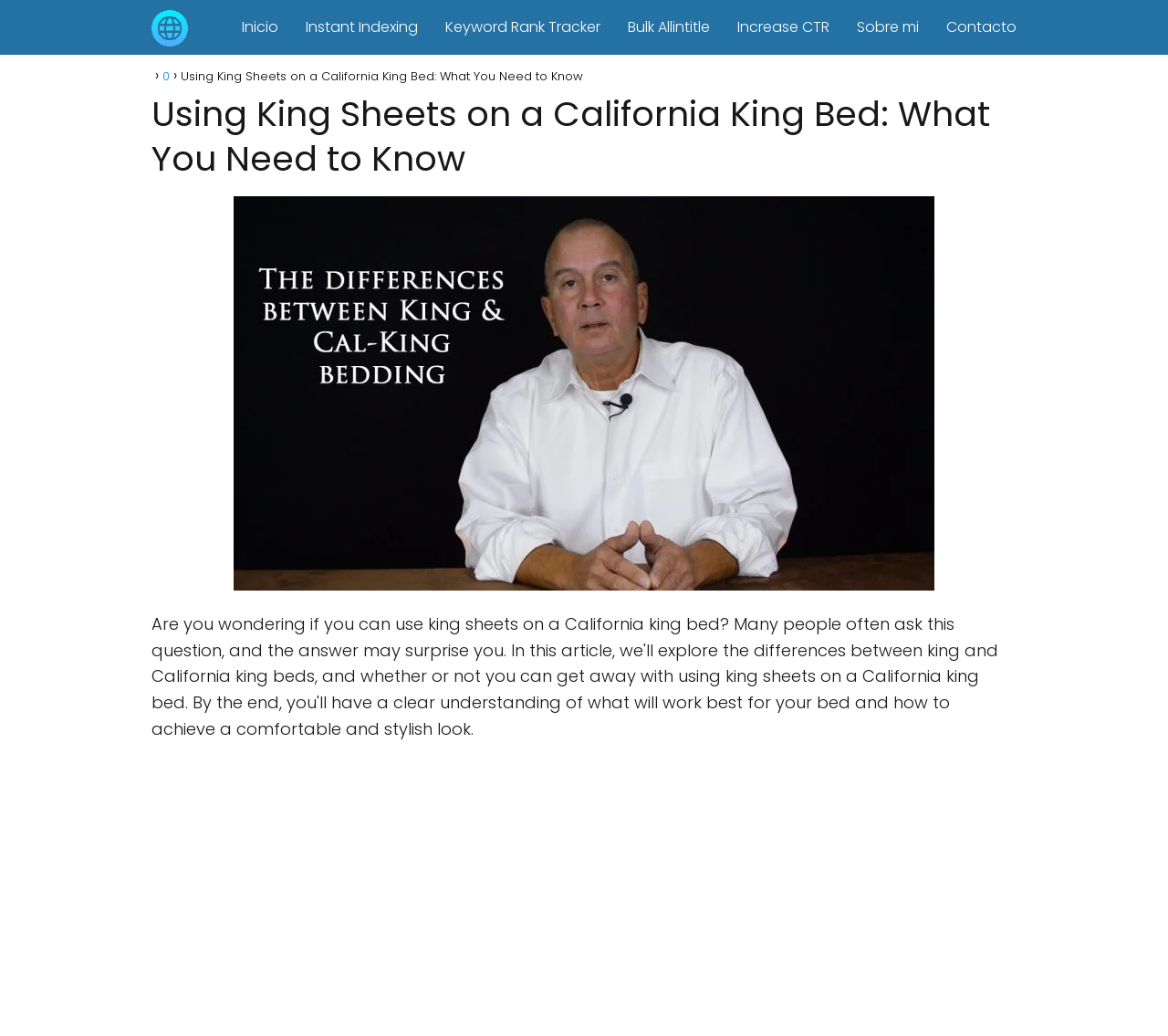Determine the bounding box for the UI element that matches this description: "name="company"".

None